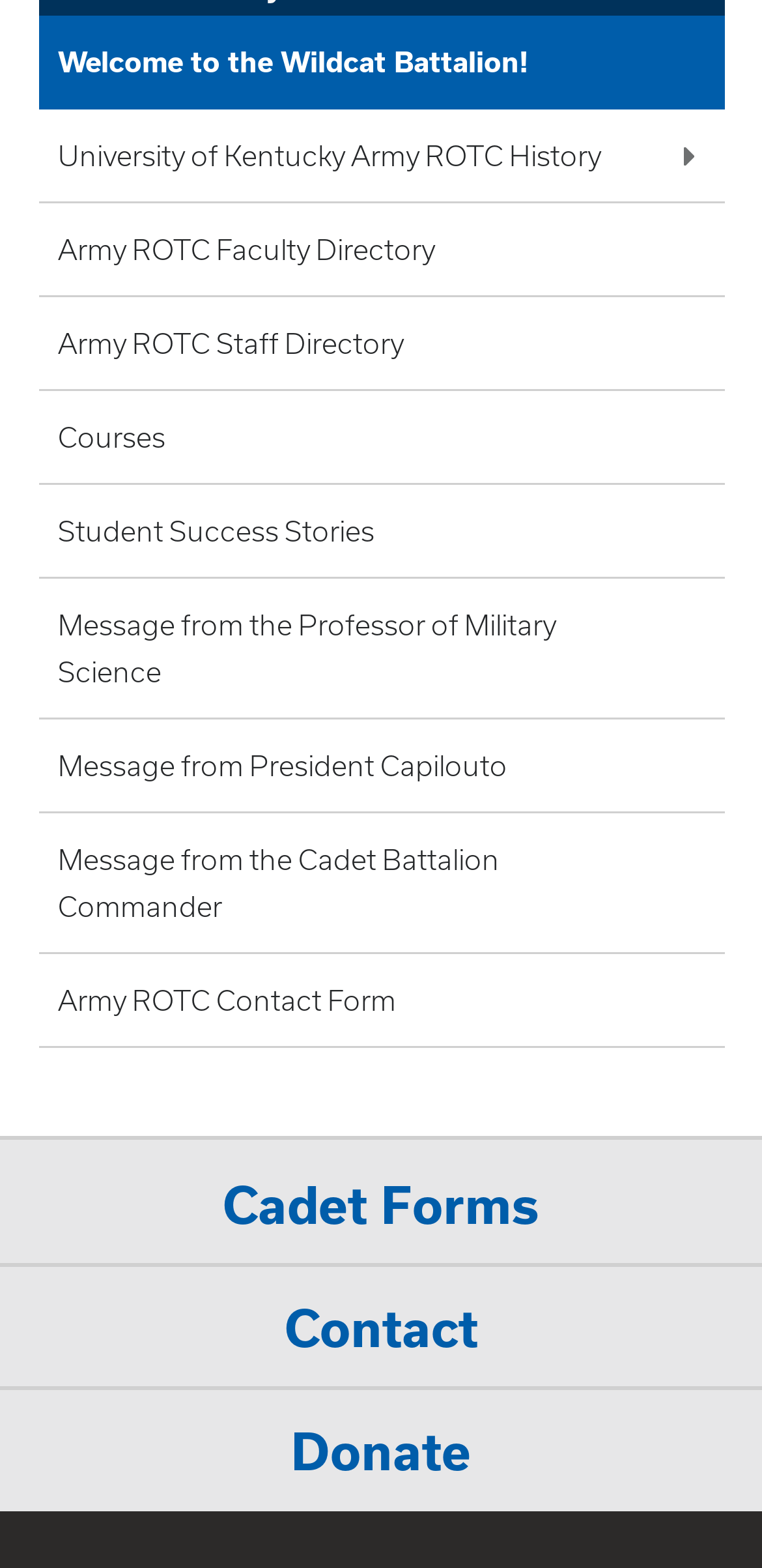Is there a faculty directory on the webpage?
Using the visual information, respond with a single word or phrase.

Yes